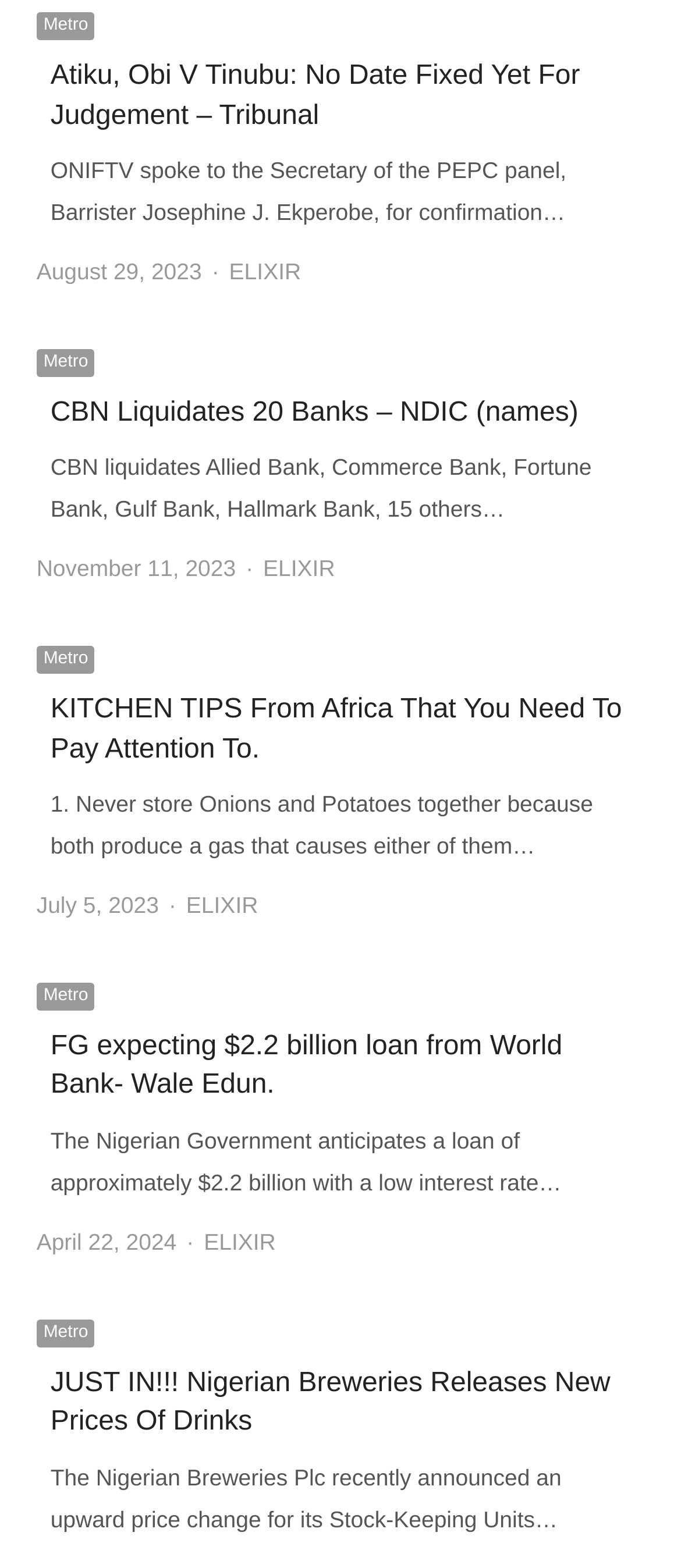Determine the bounding box coordinates for the clickable element to execute this instruction: "Read the article 'CBN Liquidates 20 Banks – NDIC (names)'". Provide the coordinates as four float numbers between 0 and 1, i.e., [left, top, right, bottom].

[0.074, 0.251, 0.926, 0.276]